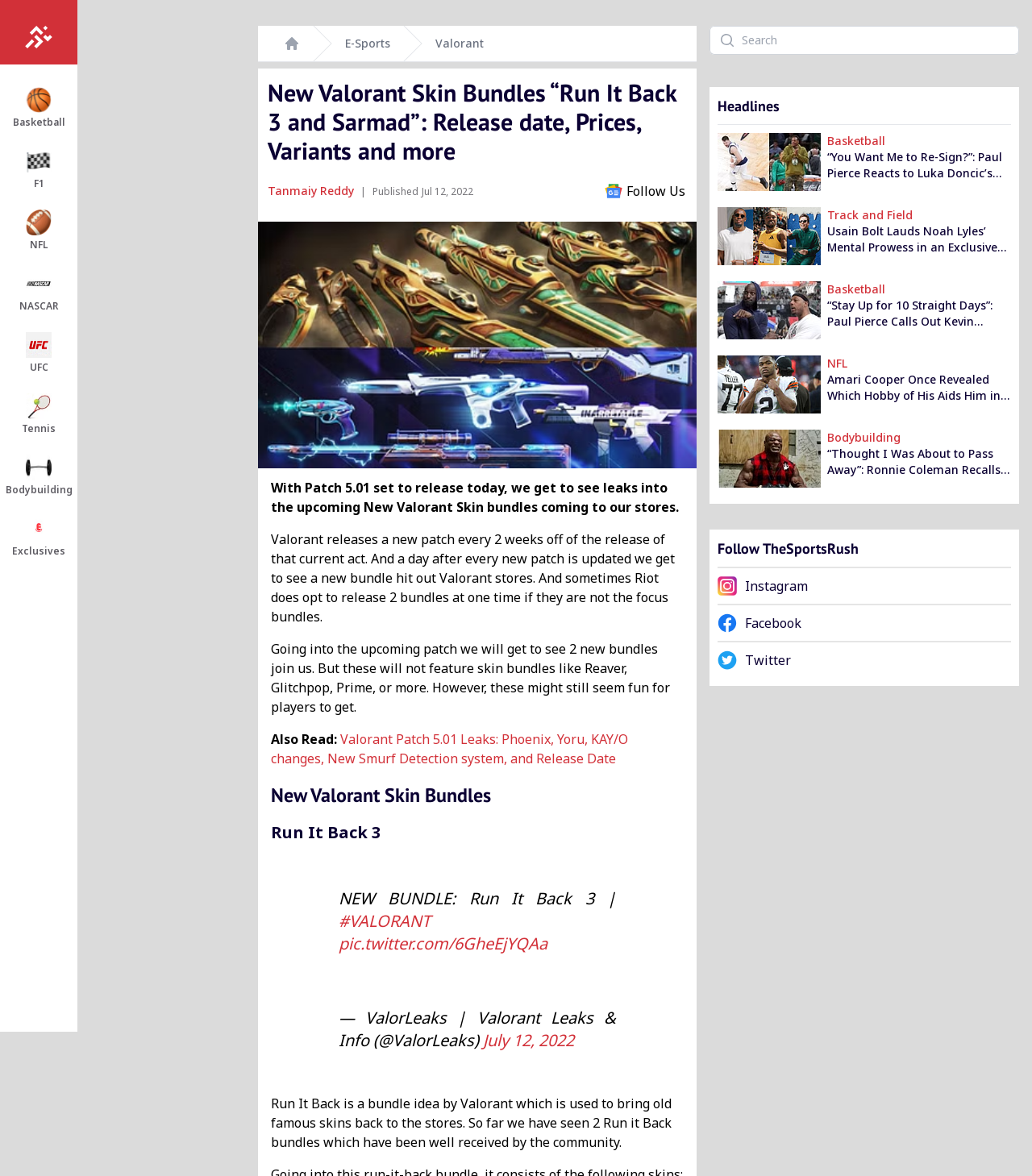Answer the question with a single word or phrase: 
What is the date of the article?

Jul 12, 2022